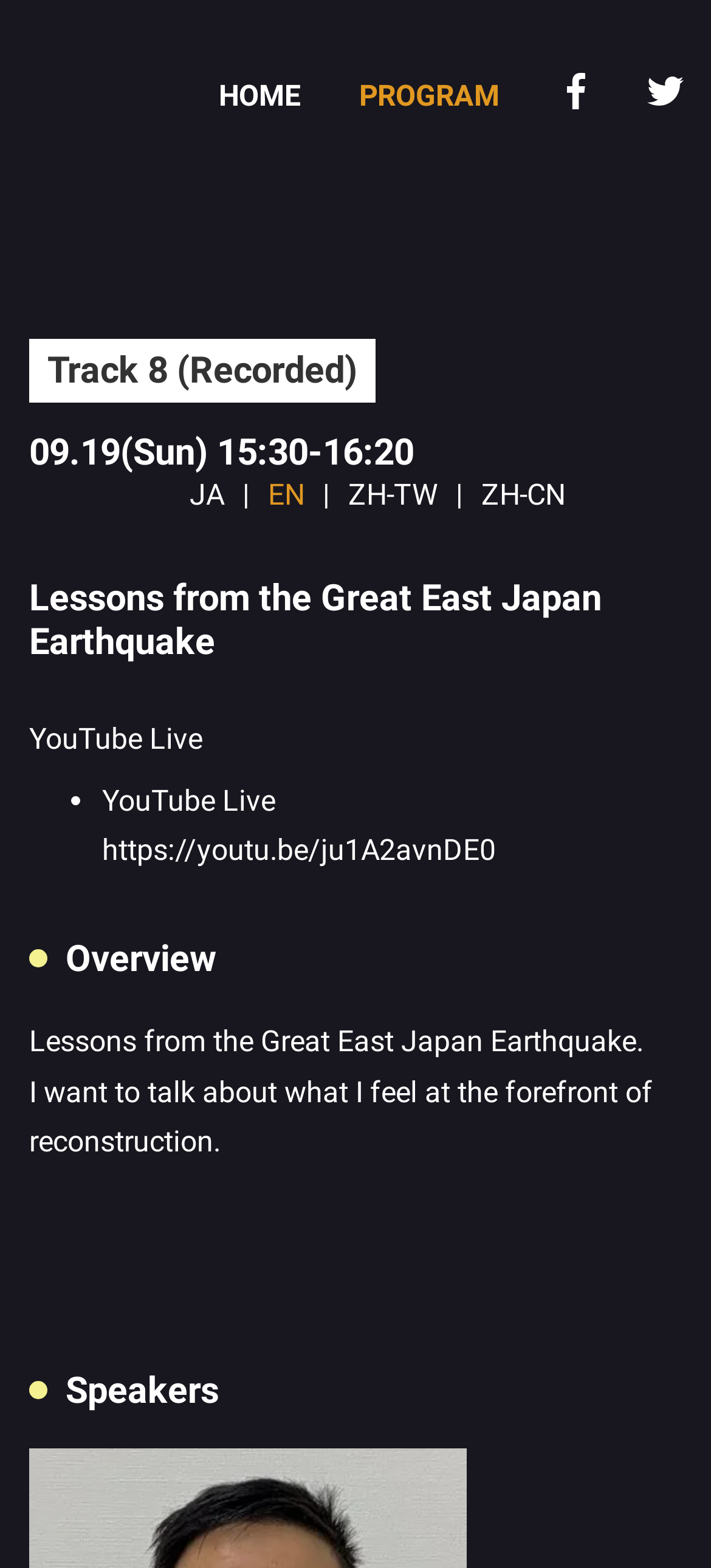Give a succinct answer to this question in a single word or phrase: 
What is the date of the event?

09.19(Sun)